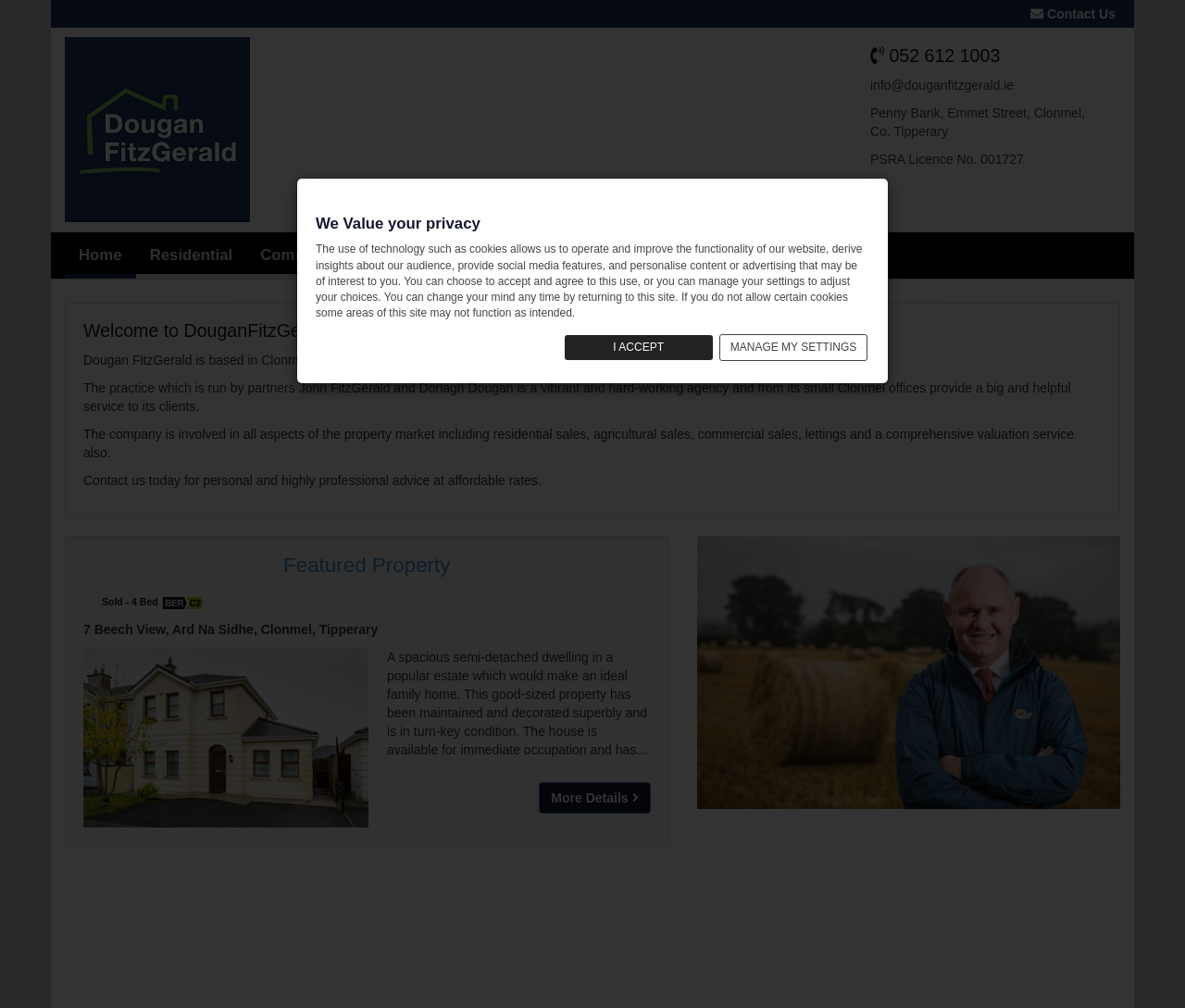What is the name of the company?
Kindly give a detailed and elaborate answer to the question.

The name of the company can be found in the top-left corner of the webpage, where it is written as 'Dougan FitzGerald' in a heading element.